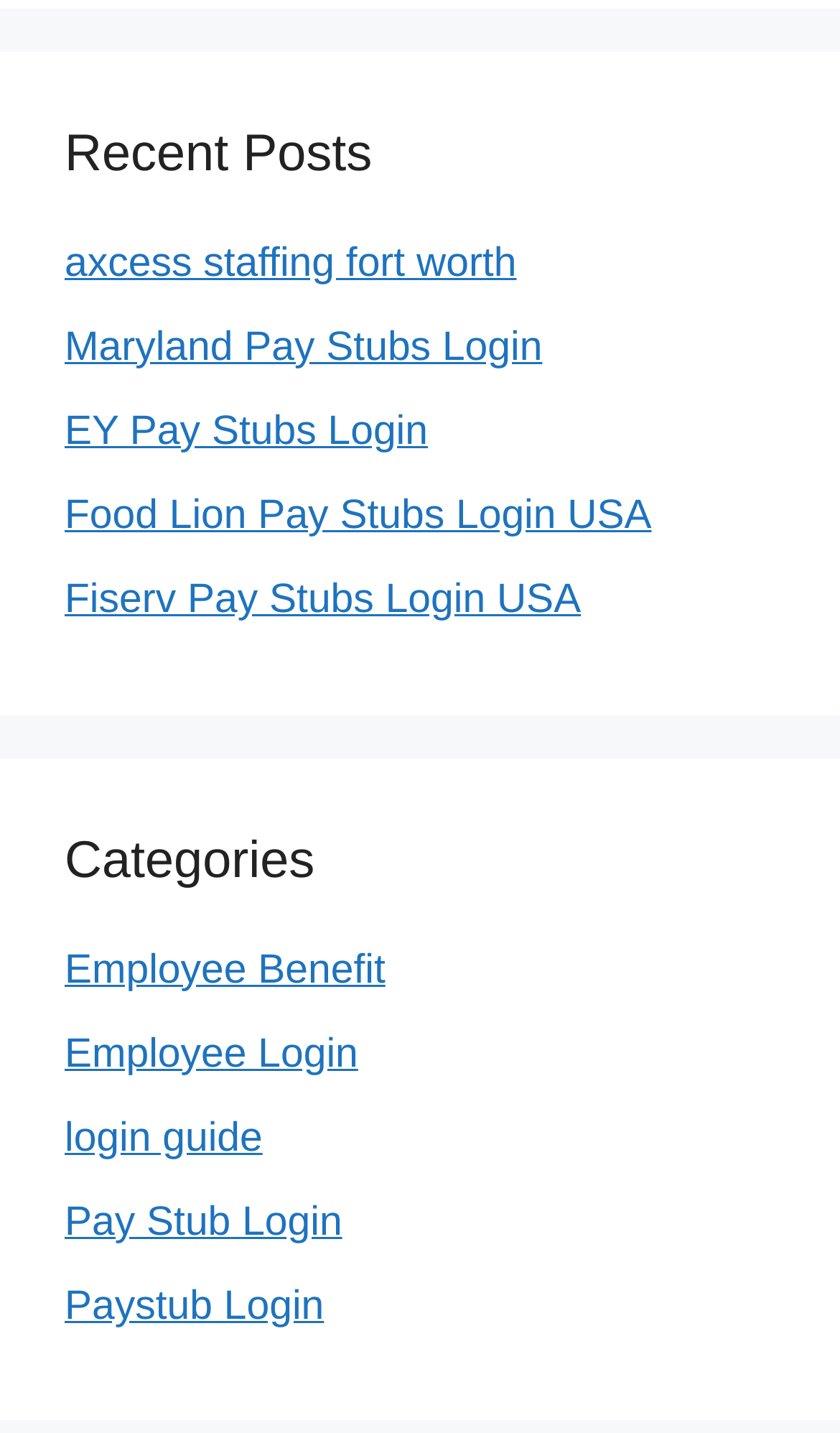Please reply with a single word or brief phrase to the question: 
What type of users may find this webpage useful?

Employees